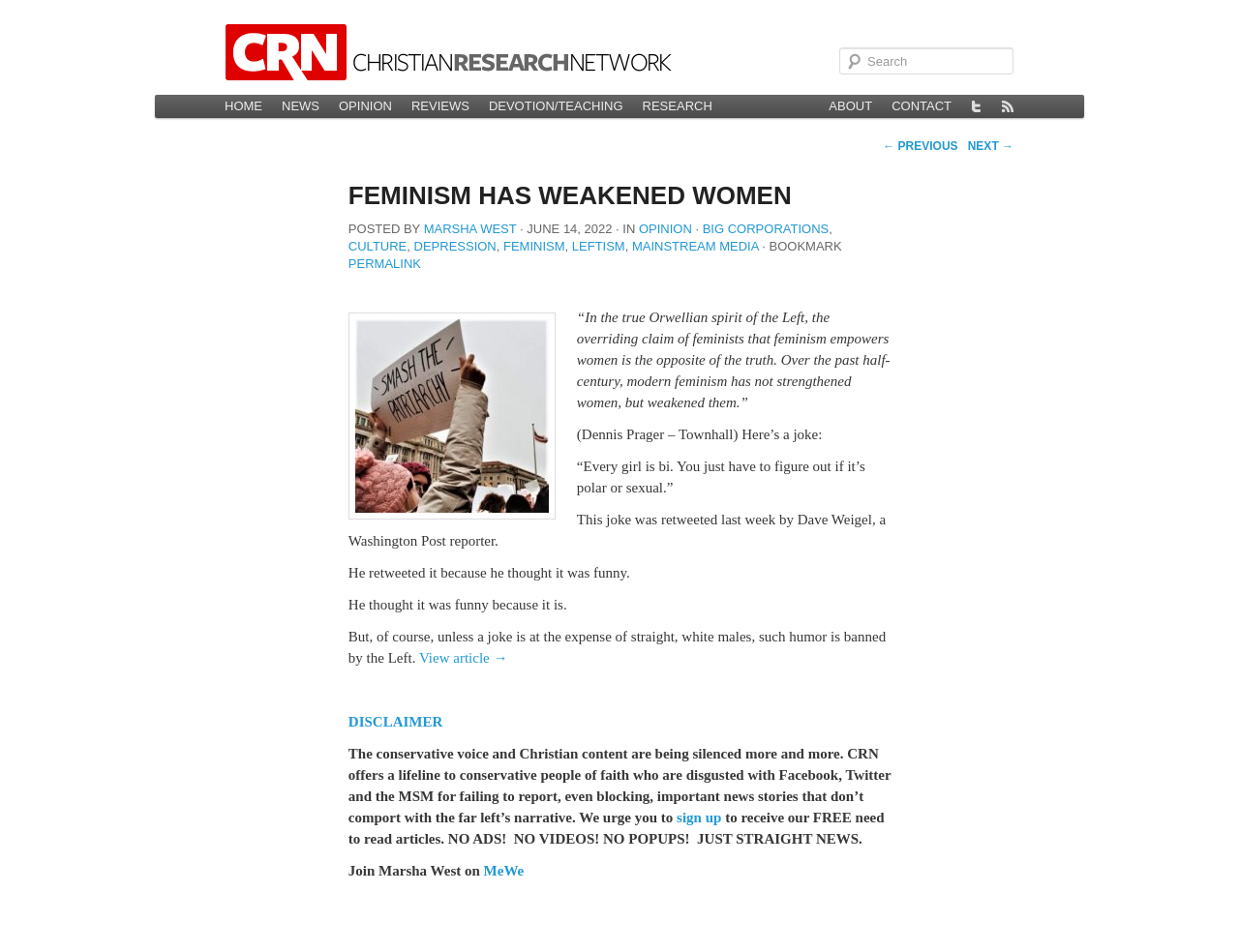Give a one-word or short phrase answer to the question: 
What type of content is the website primarily focused on?

CHRISTIAN OPINION